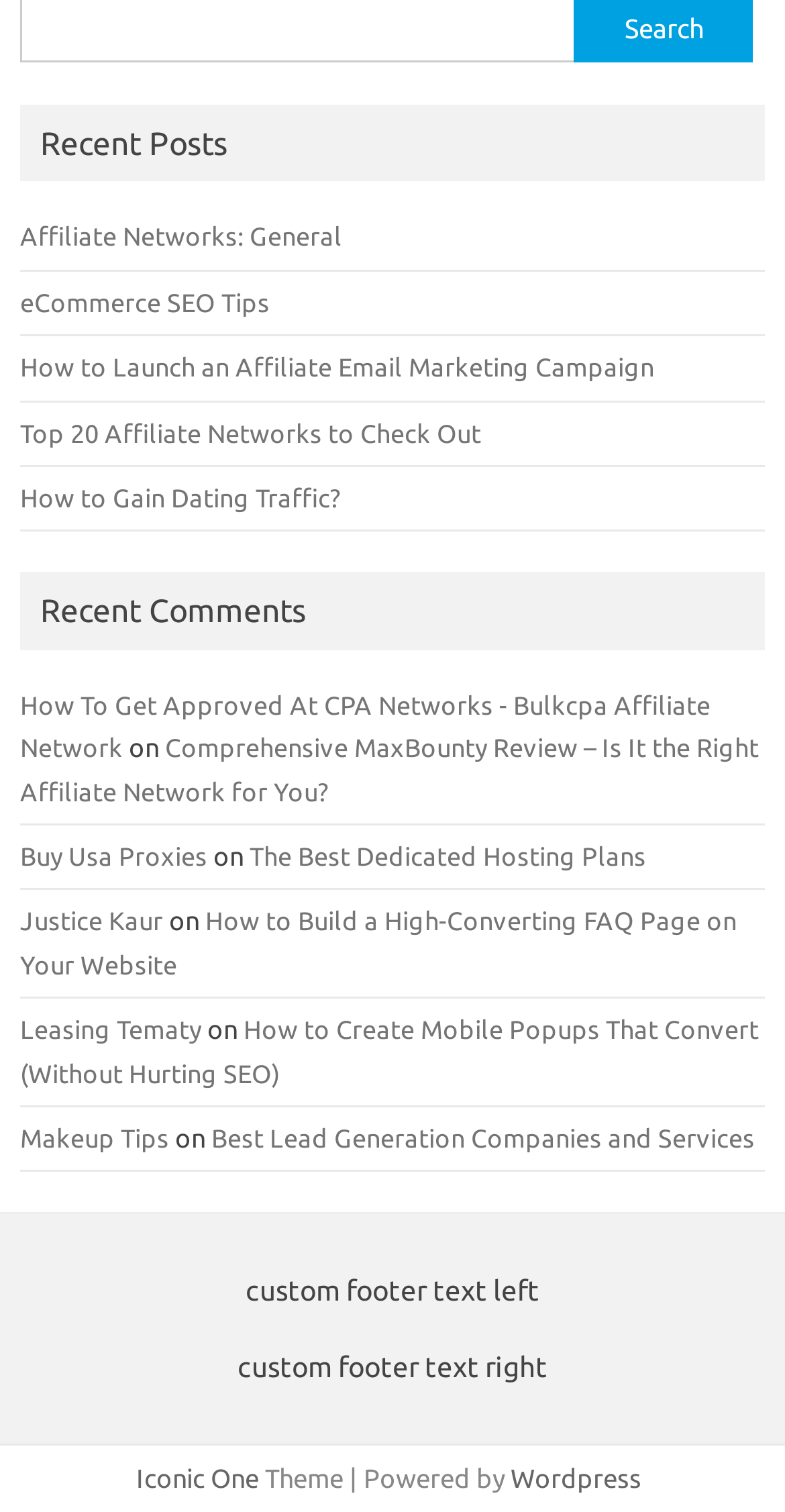Determine the bounding box coordinates of the UI element described below. Use the format (top-left x, top-left y, bottom-right x, bottom-right y) with floating point numbers between 0 and 1: eCommerce SEO Tips

[0.026, 0.19, 0.344, 0.209]